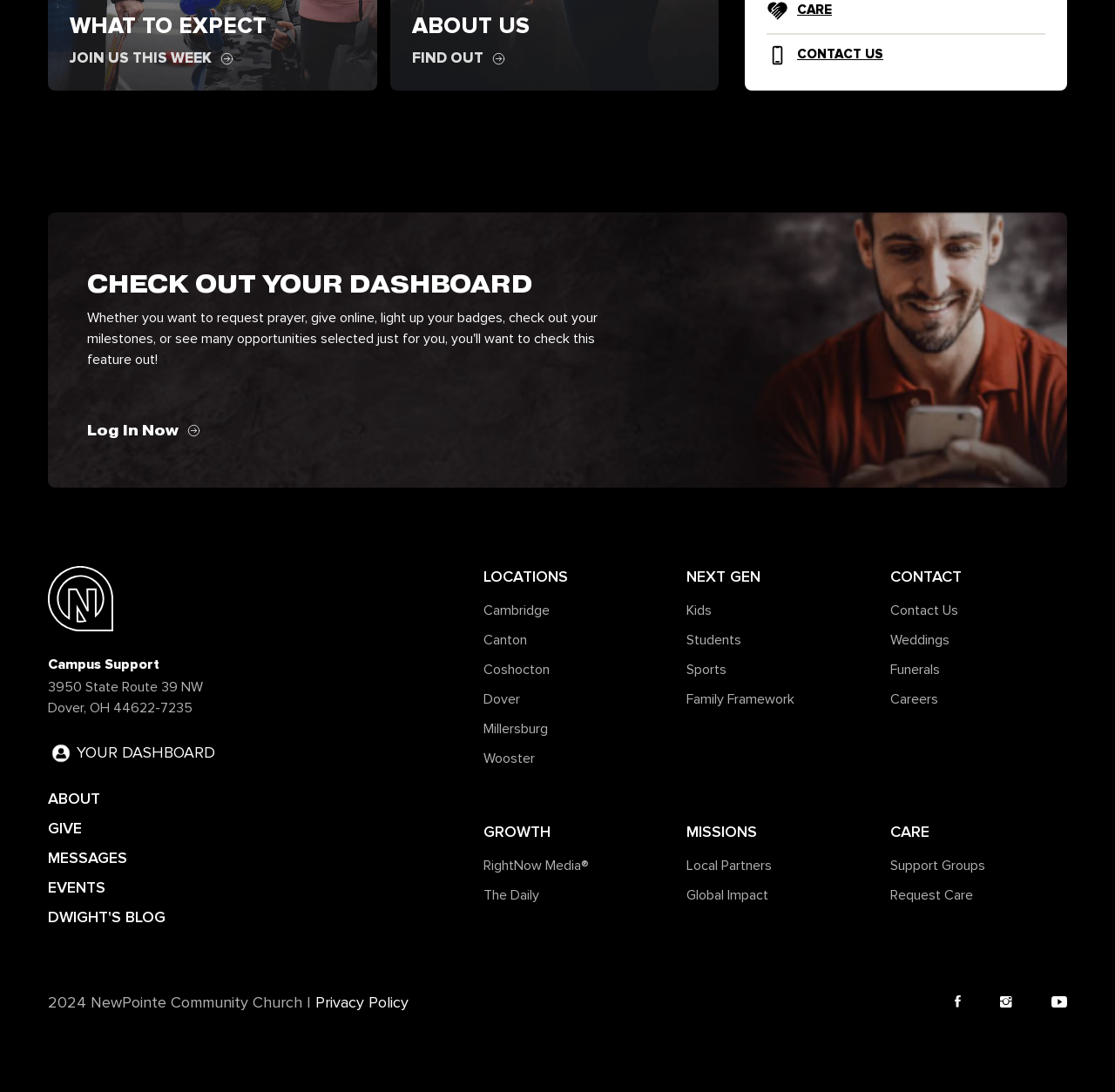Determine the bounding box for the described UI element: "Log In Now".

[0.078, 0.379, 0.561, 0.41]